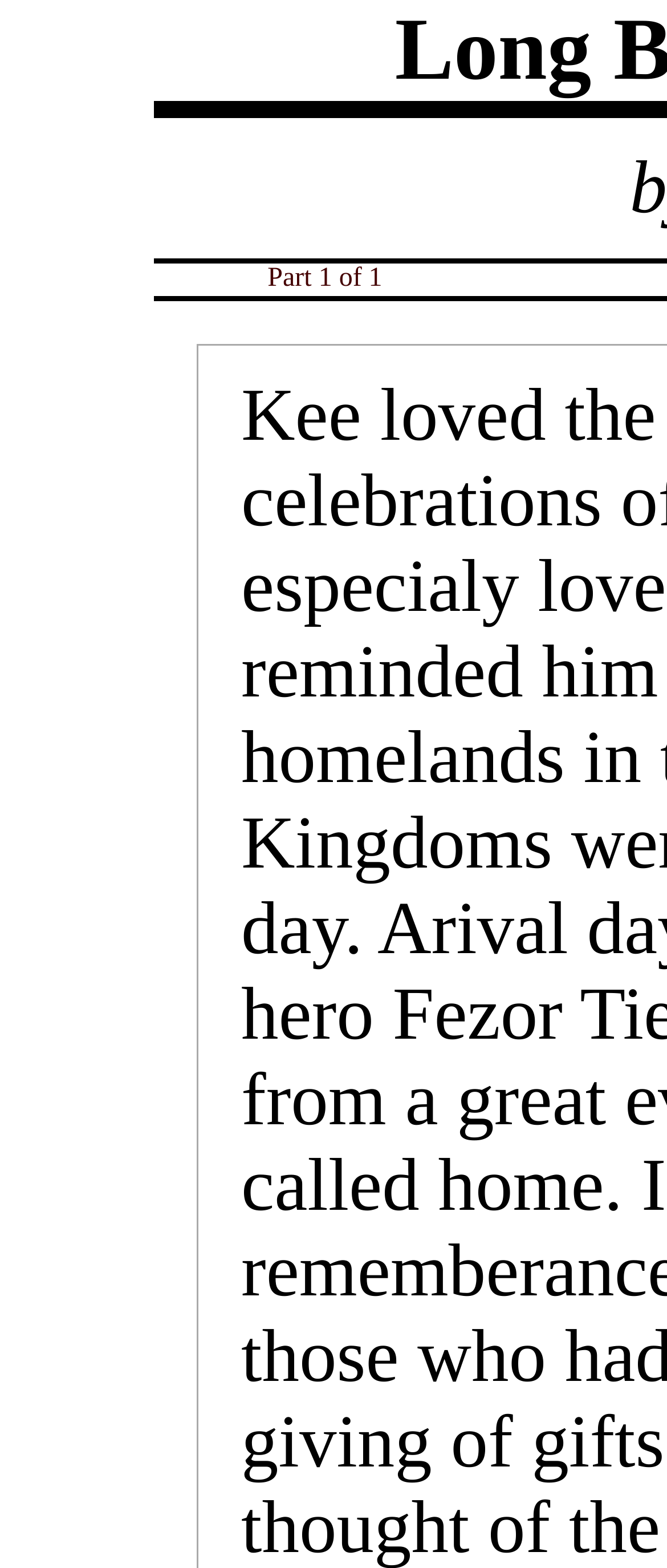Can you find and provide the main heading text of this webpage?

Long Beneath the Keep